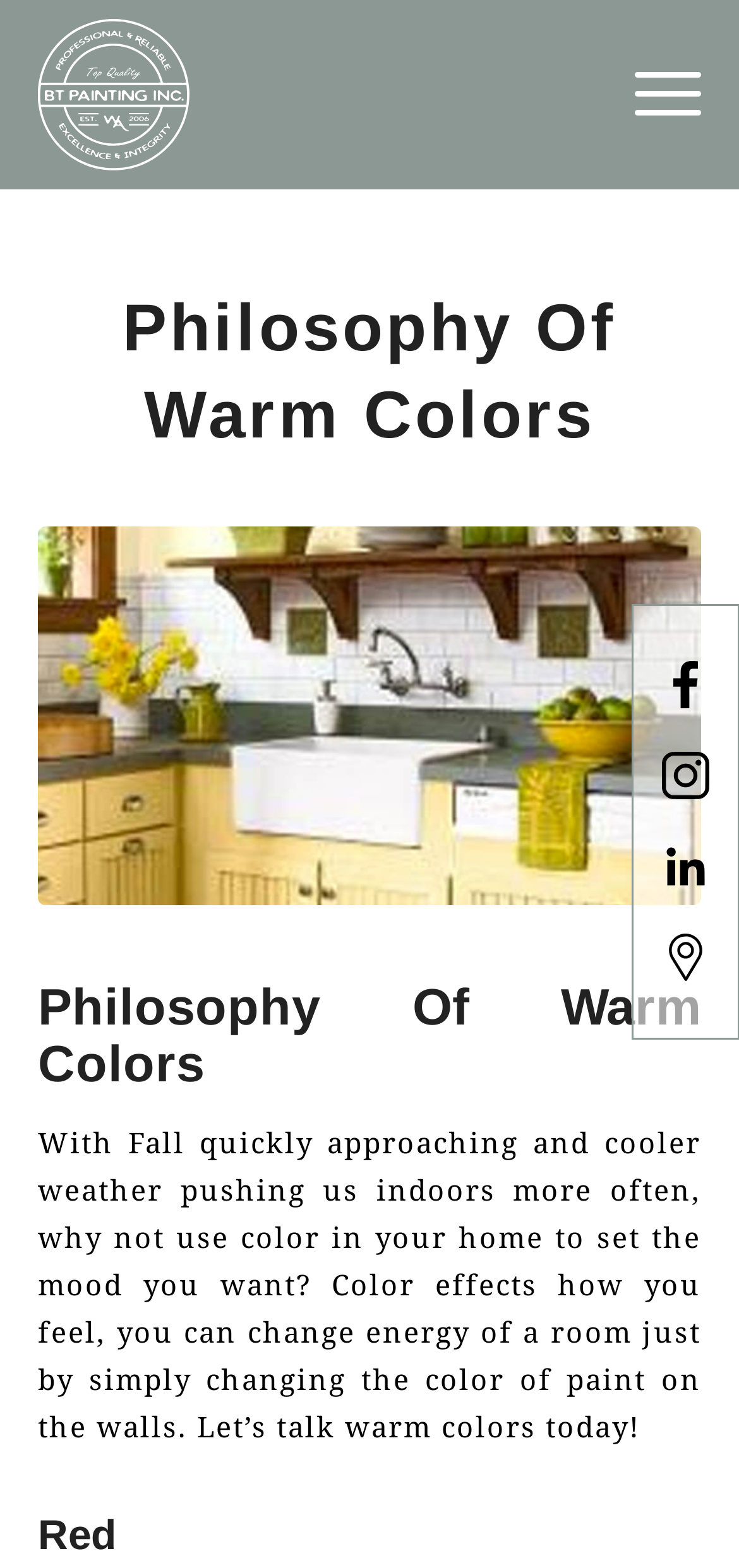How many social media links are there?
Based on the screenshot, respond with a single word or phrase.

4